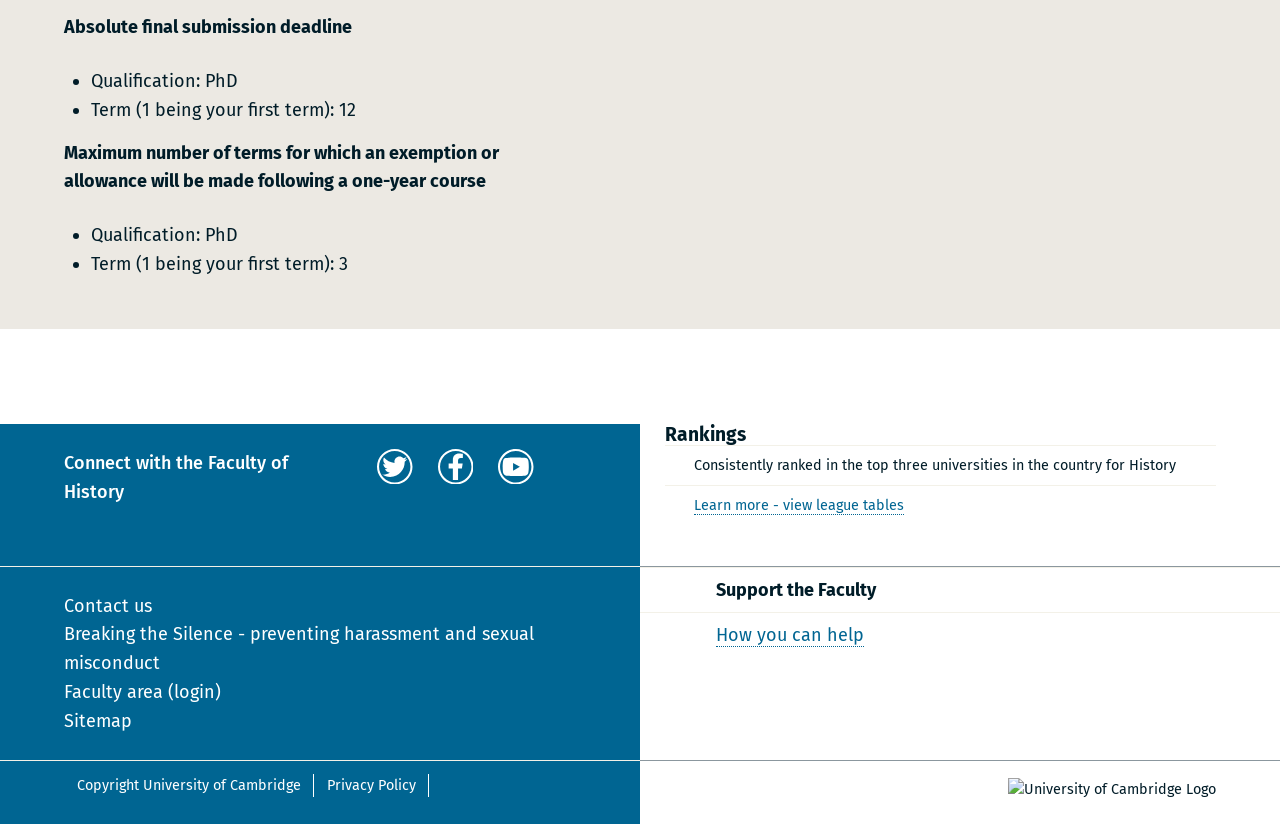Locate the bounding box coordinates of the element that needs to be clicked to carry out the instruction: "go to home page". The coordinates should be given as four float numbers ranging from 0 to 1, i.e., [left, top, right, bottom].

None